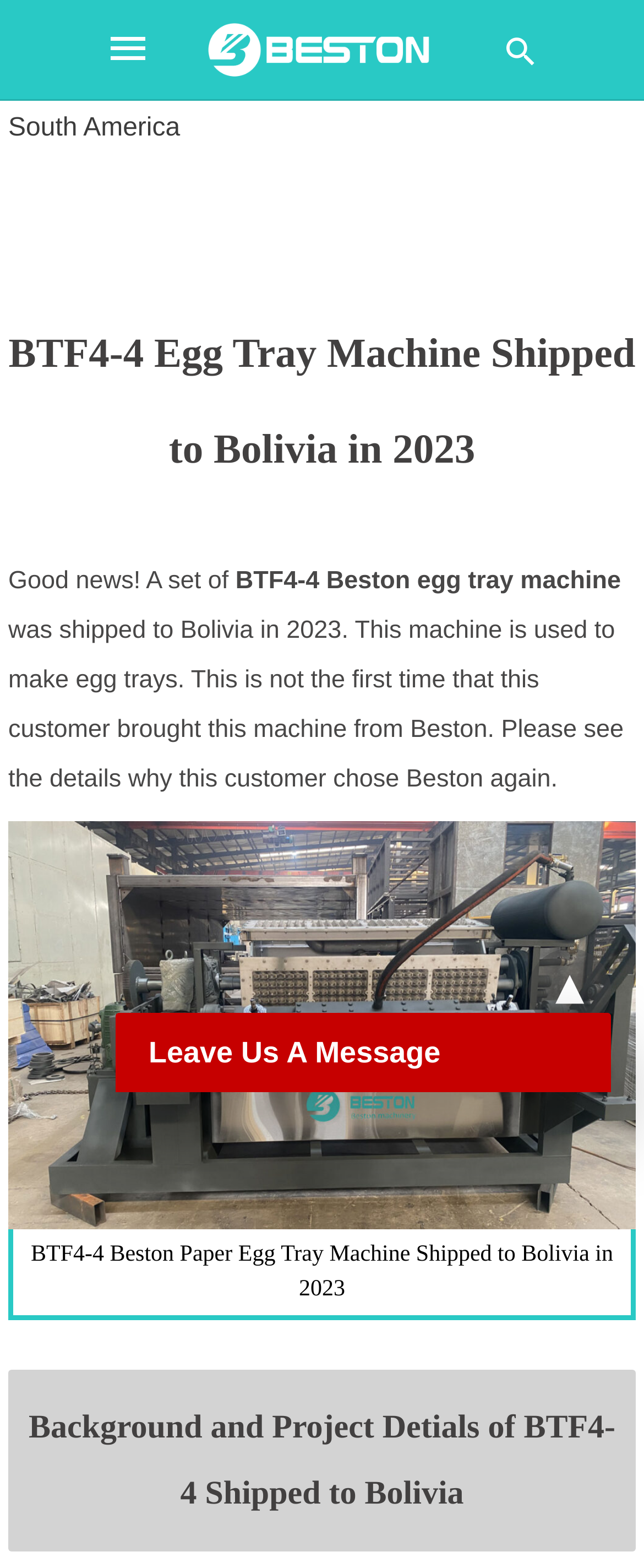How many links are there in the top section of the webpage?
Make sure to answer the question with a detailed and comprehensive explanation.

I found the answer by looking at the top section of the webpage and counting the link elements, which are the 'beston logo 2021' link and the '' link. There are two links in the top section of the webpage.